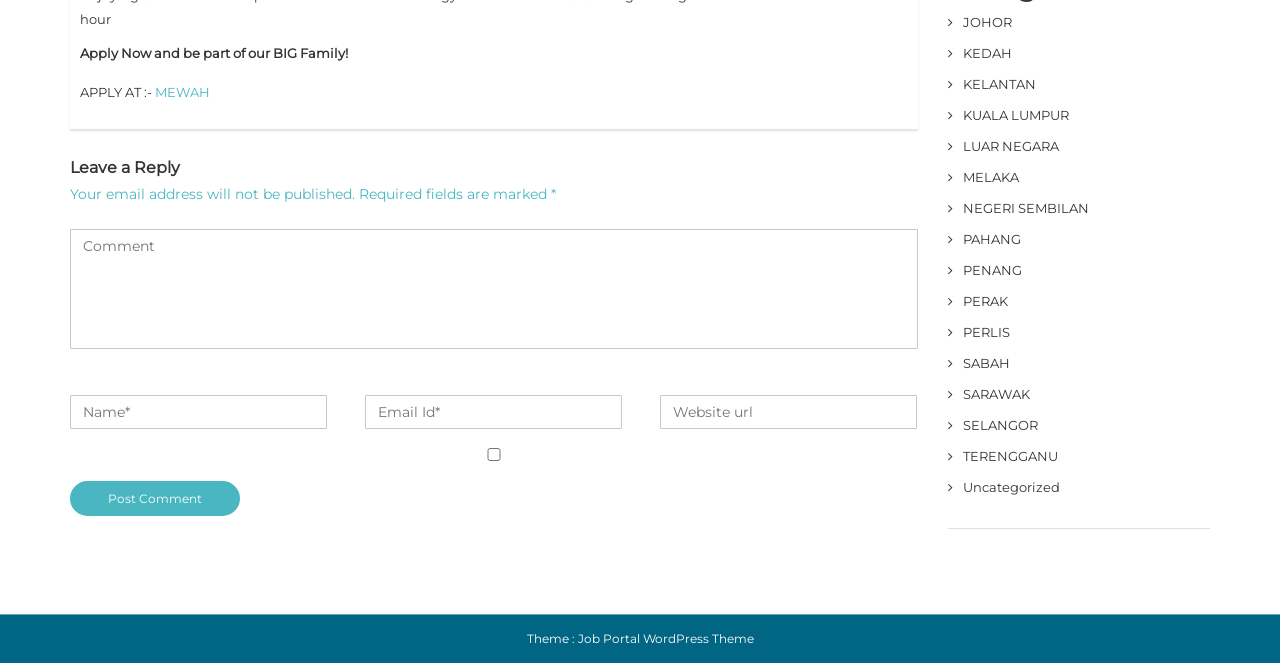Could you find the bounding box coordinates of the clickable area to complete this instruction: "Click the 'Post Comment' button"?

[0.055, 0.725, 0.187, 0.778]